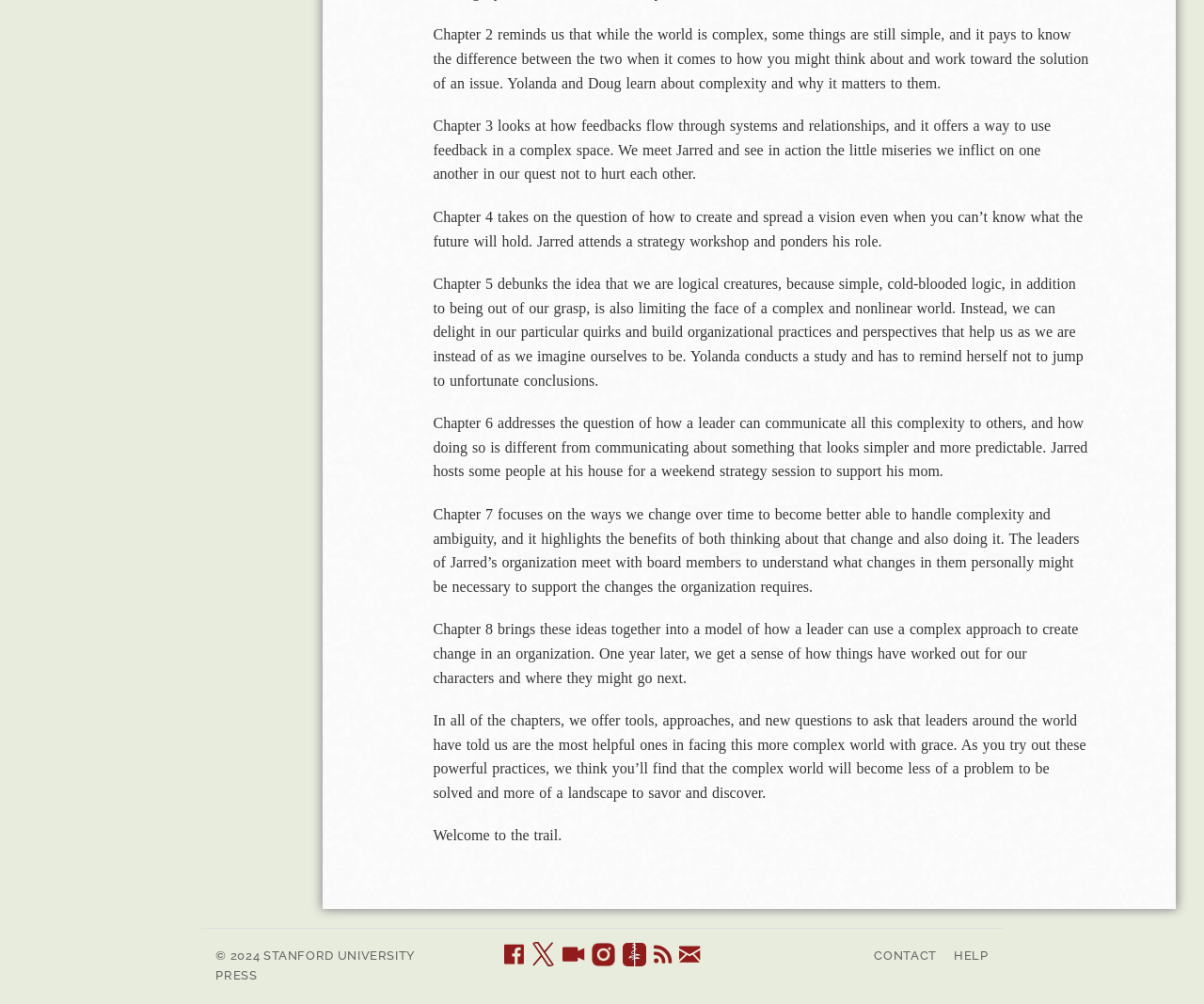What is the purpose of the links at the bottom of the page? Look at the image and give a one-word or short phrase answer.

Social media and contact